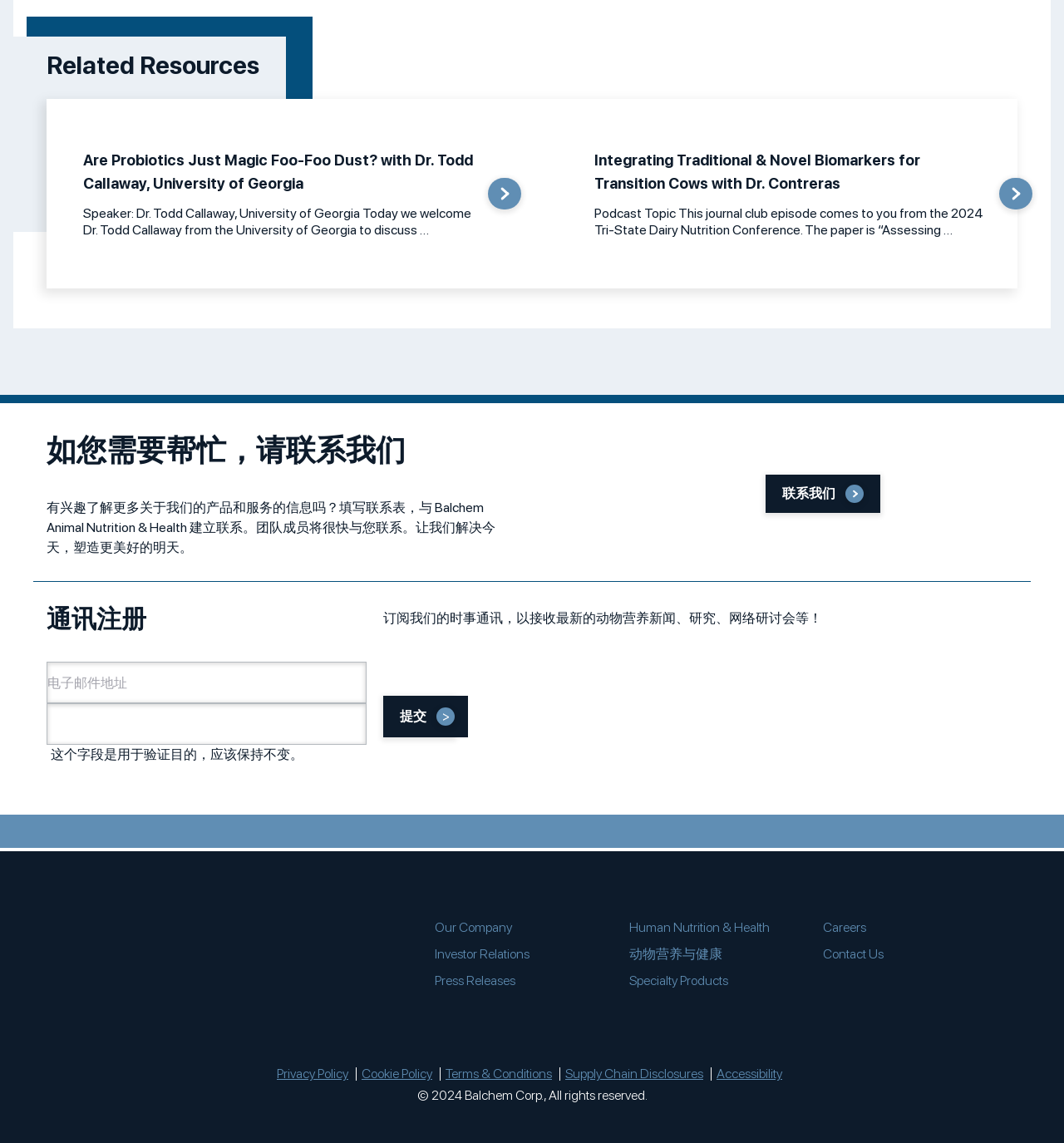Please identify the bounding box coordinates of the area that needs to be clicked to follow this instruction: "Contact us".

[0.72, 0.415, 0.828, 0.449]